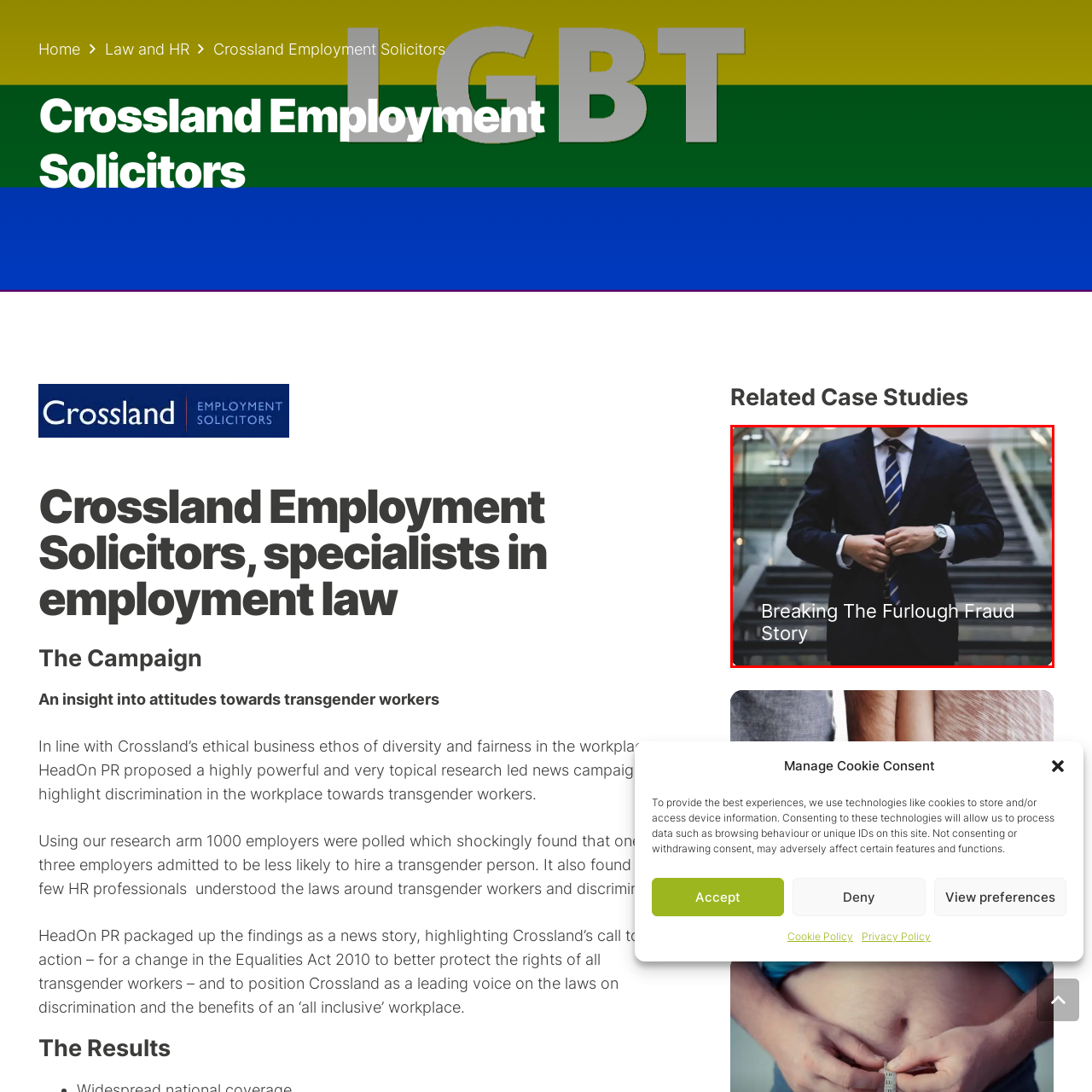What is the topic of the narrative or case study?
Analyze the image surrounded by the red bounding box and answer the question in detail.

The accompanying text 'Breaking The Furlough Fraud Story' suggests that the image relates to a significant narrative or case study exploring issues around fraud during the furlough scheme, which implies a serious exploration of financial ethics and accountability in a business setting.